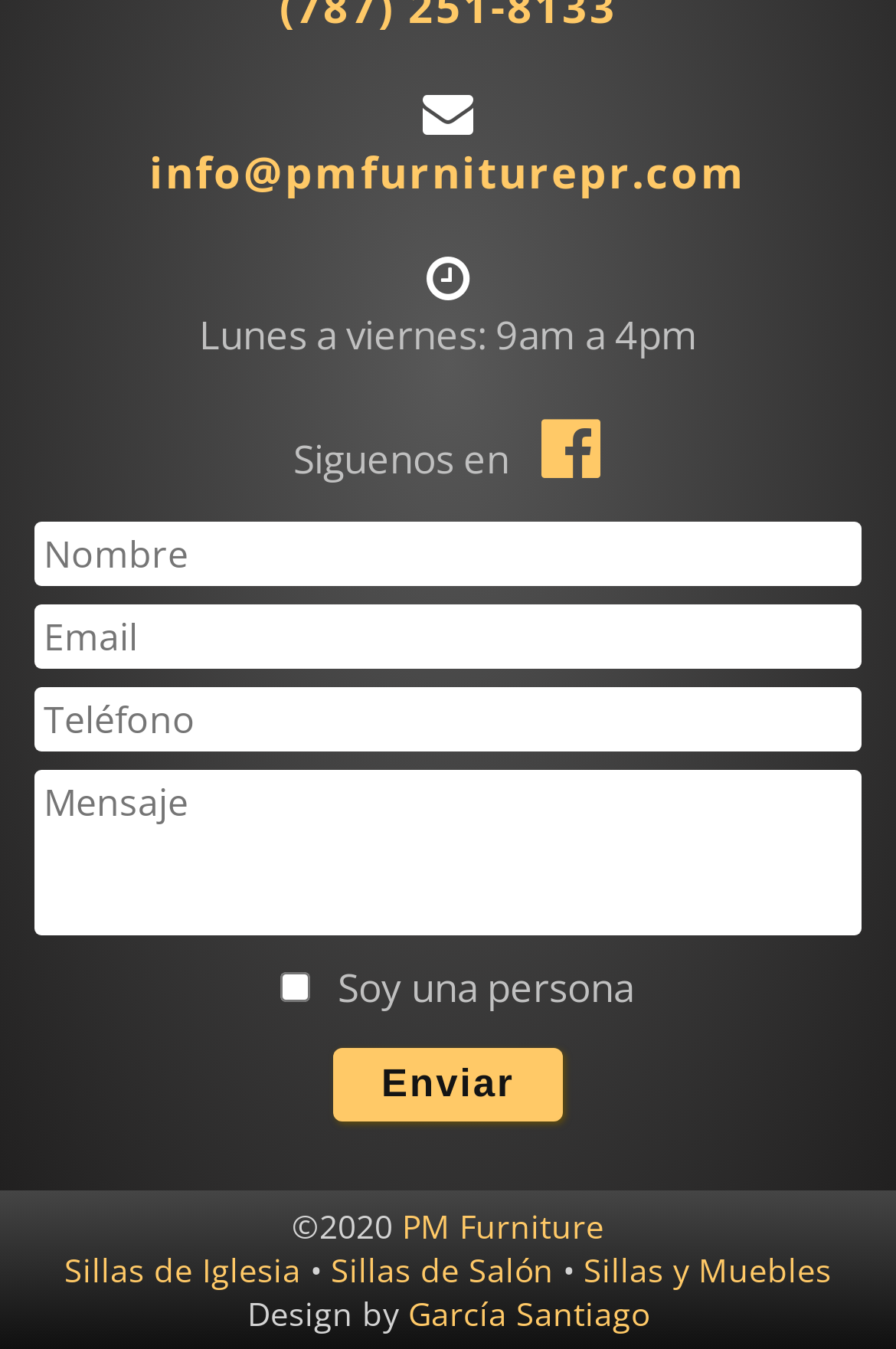Please identify the bounding box coordinates of the clickable region that I should interact with to perform the following instruction: "Visit PM Furniture website". The coordinates should be expressed as four float numbers between 0 and 1, i.e., [left, top, right, bottom].

[0.449, 0.892, 0.674, 0.924]